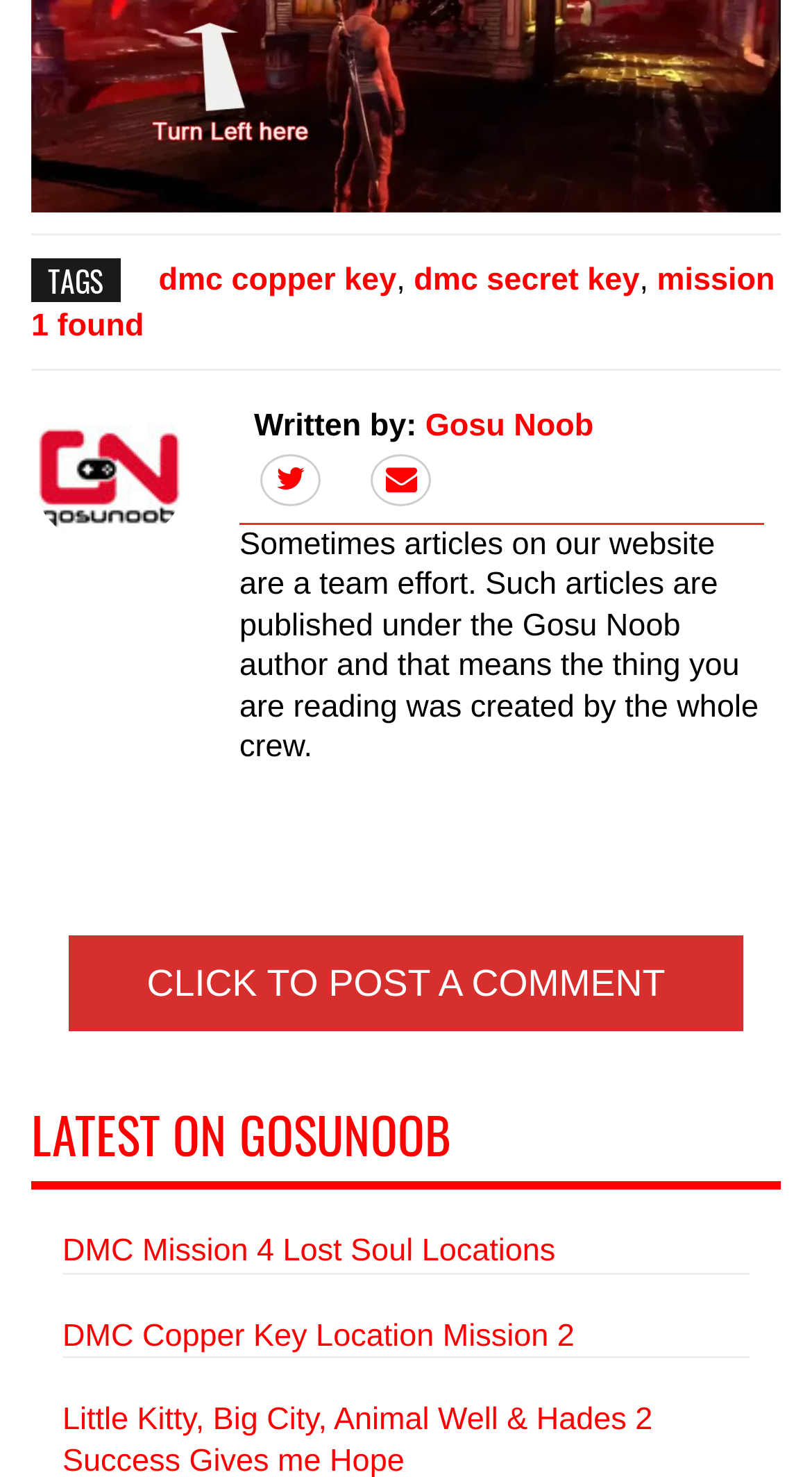Please determine the bounding box coordinates of the element's region to click in order to carry out the following instruction: "click on the author profile picture". The coordinates should be four float numbers between 0 and 1, i.e., [left, top, right, bottom].

[0.038, 0.265, 0.231, 0.371]